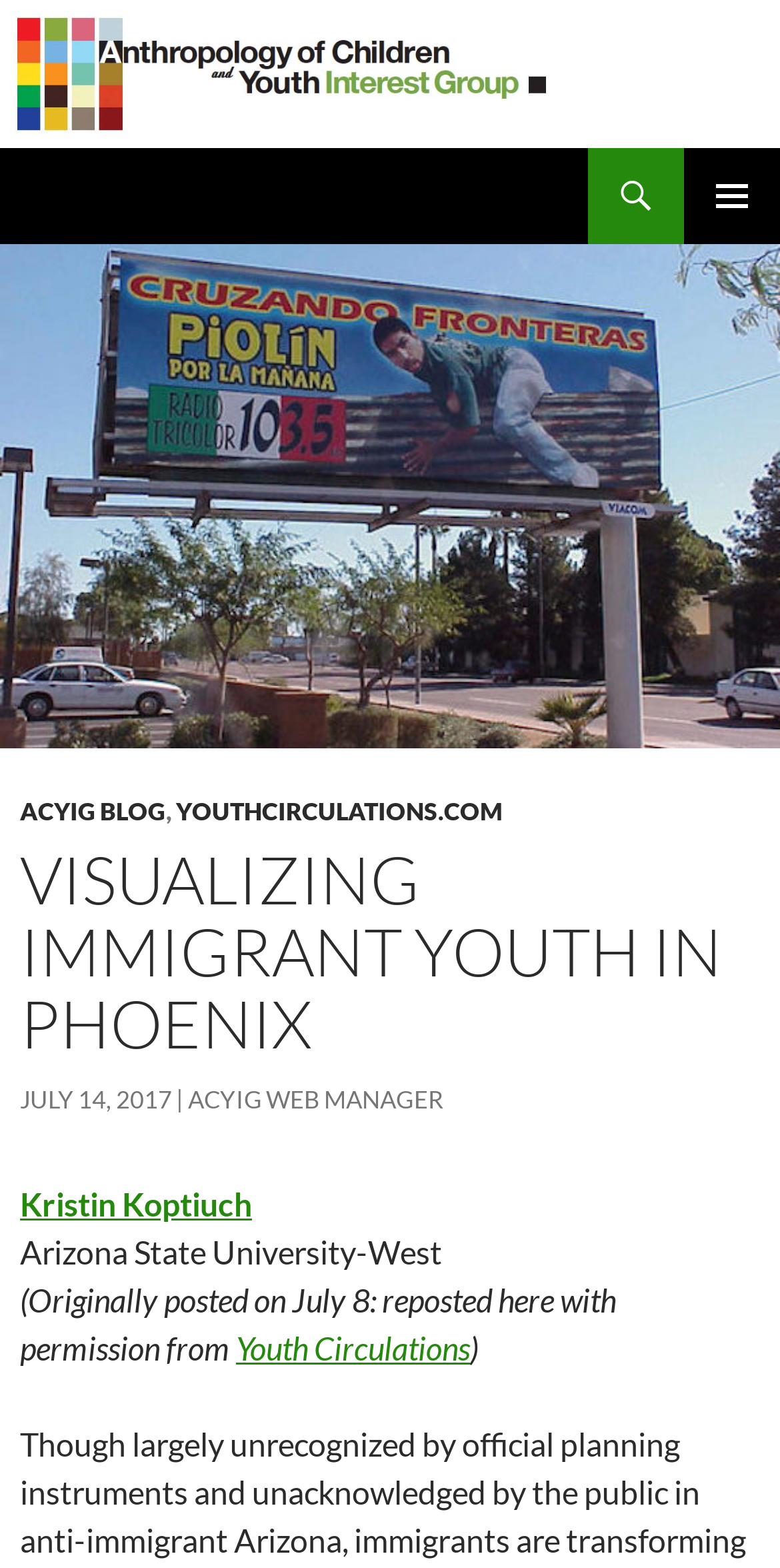Given the description ACYIG Blog, predict the bounding box coordinates of the UI element. Ensure the coordinates are in the format (top-left x, top-left y, bottom-right x, bottom-right y) and all values are between 0 and 1.

[0.026, 0.508, 0.213, 0.527]